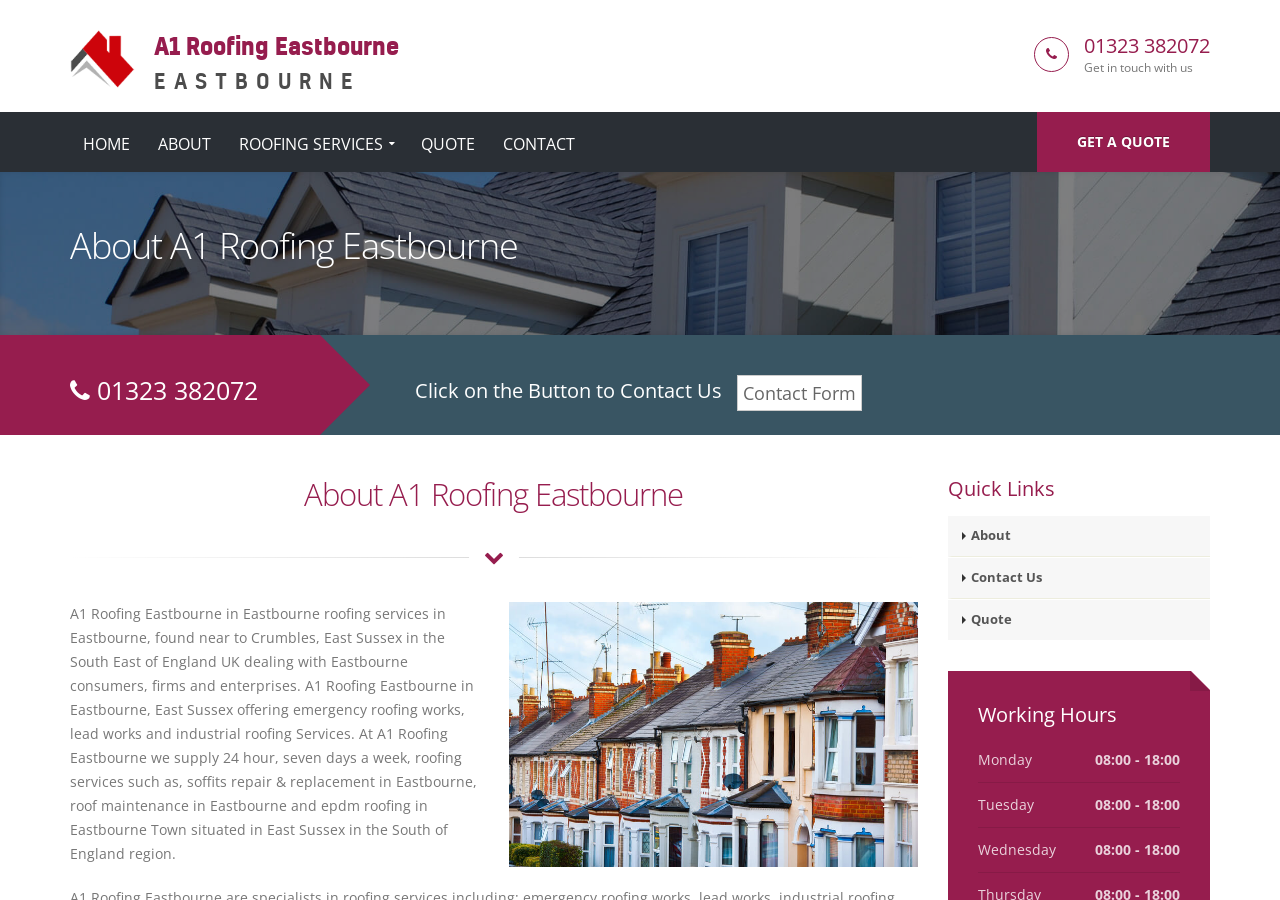Provide the bounding box coordinates of the area you need to click to execute the following instruction: "Call the phone number".

[0.847, 0.036, 0.945, 0.066]